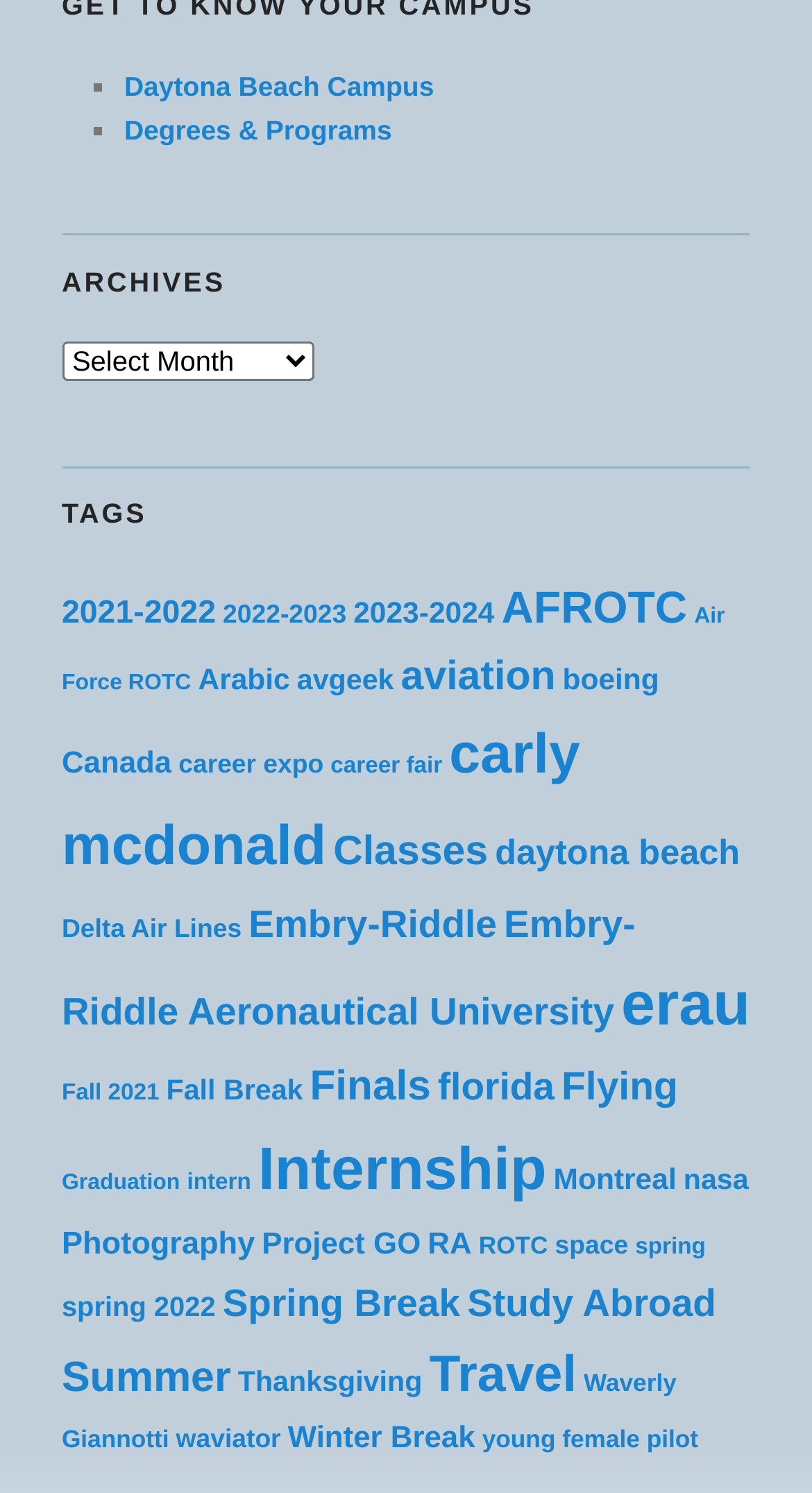Carefully observe the image and respond to the question with a detailed answer:
What is the text of the first link under the 'TAGS' section?

The first link under the 'TAGS' section can be found by looking at the link element with the text '2021-2022 (24 posts)'. This link element is located below the heading element with the text 'TAGS'.